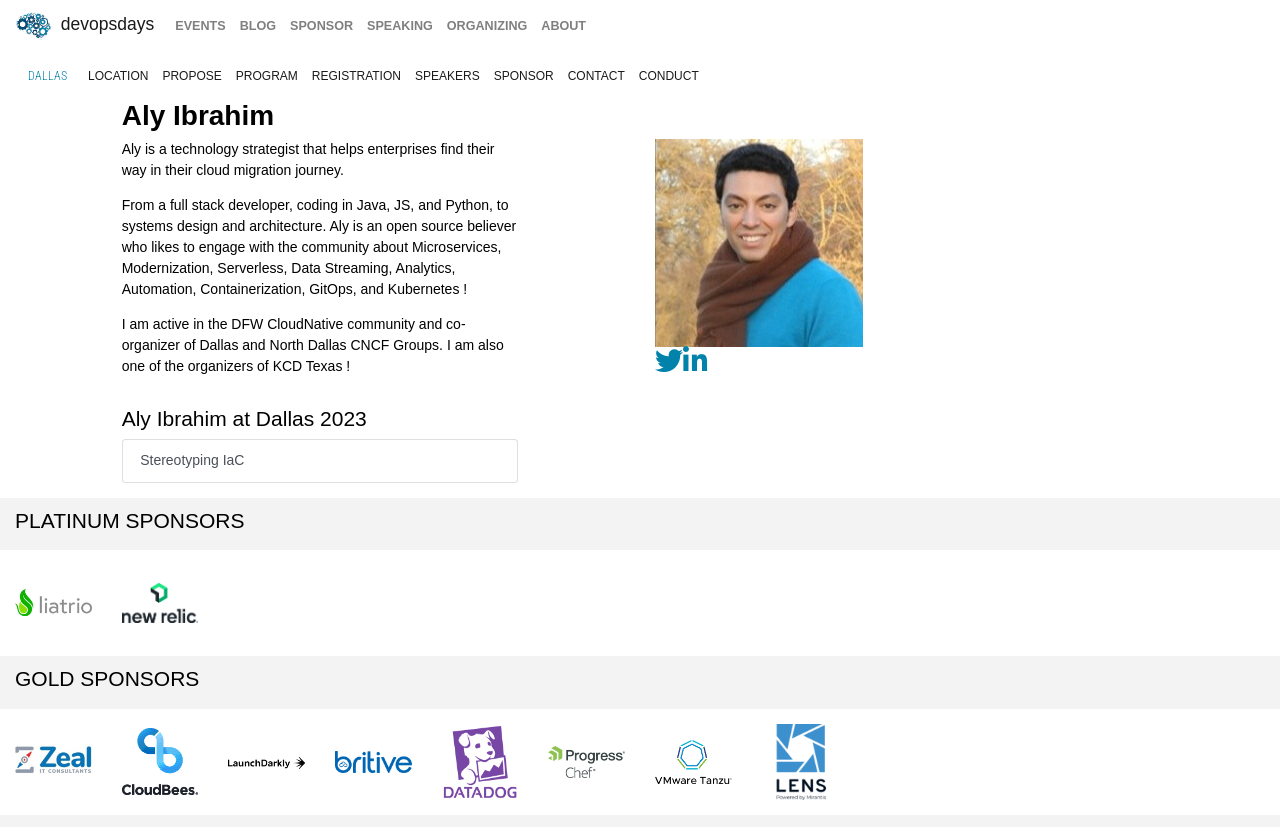How many links are available under the 'EVENTS' category?
Based on the image, give a concise answer in the form of a single word or short phrase.

9